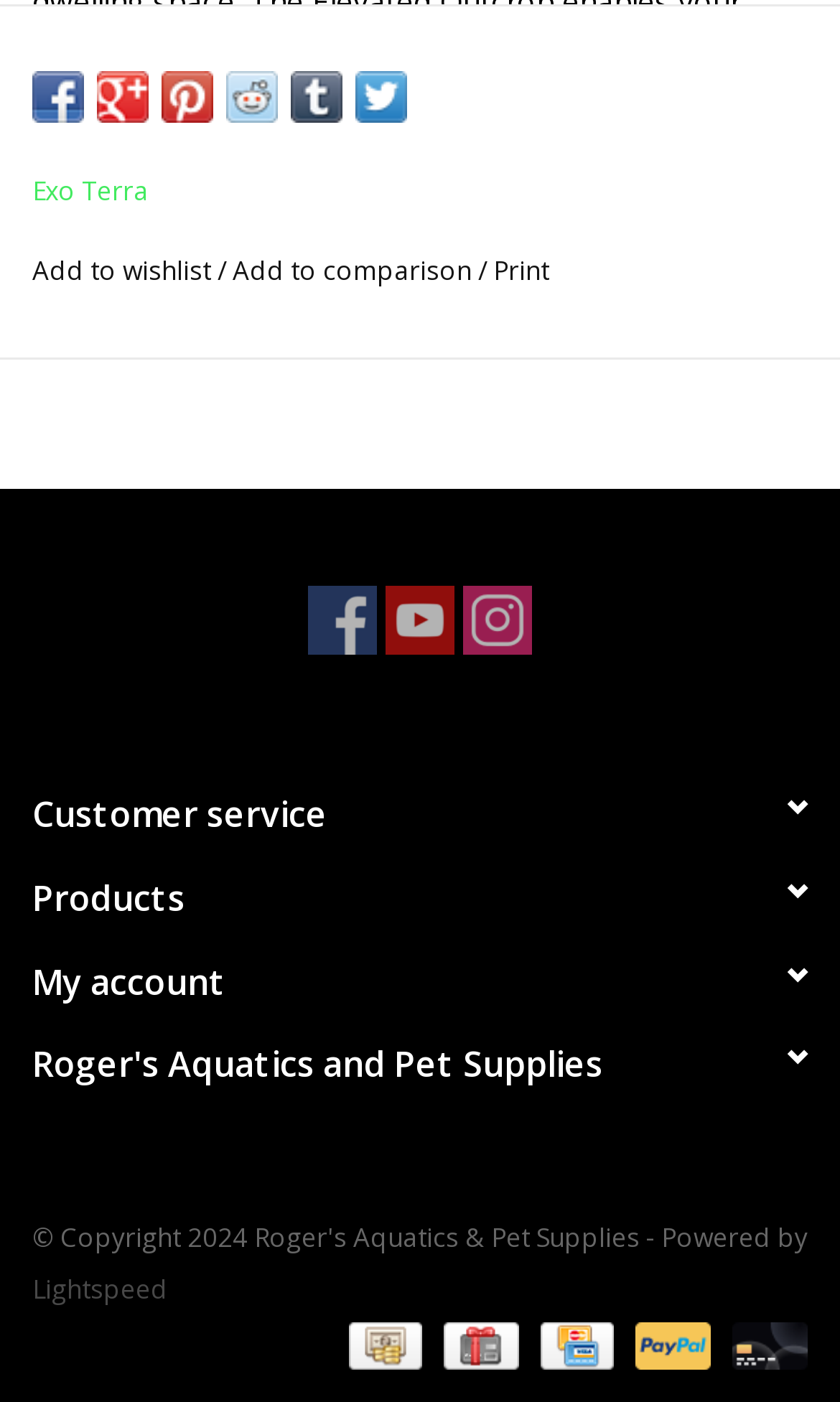What social media platforms can you share on?
From the image, respond with a single word or phrase.

6